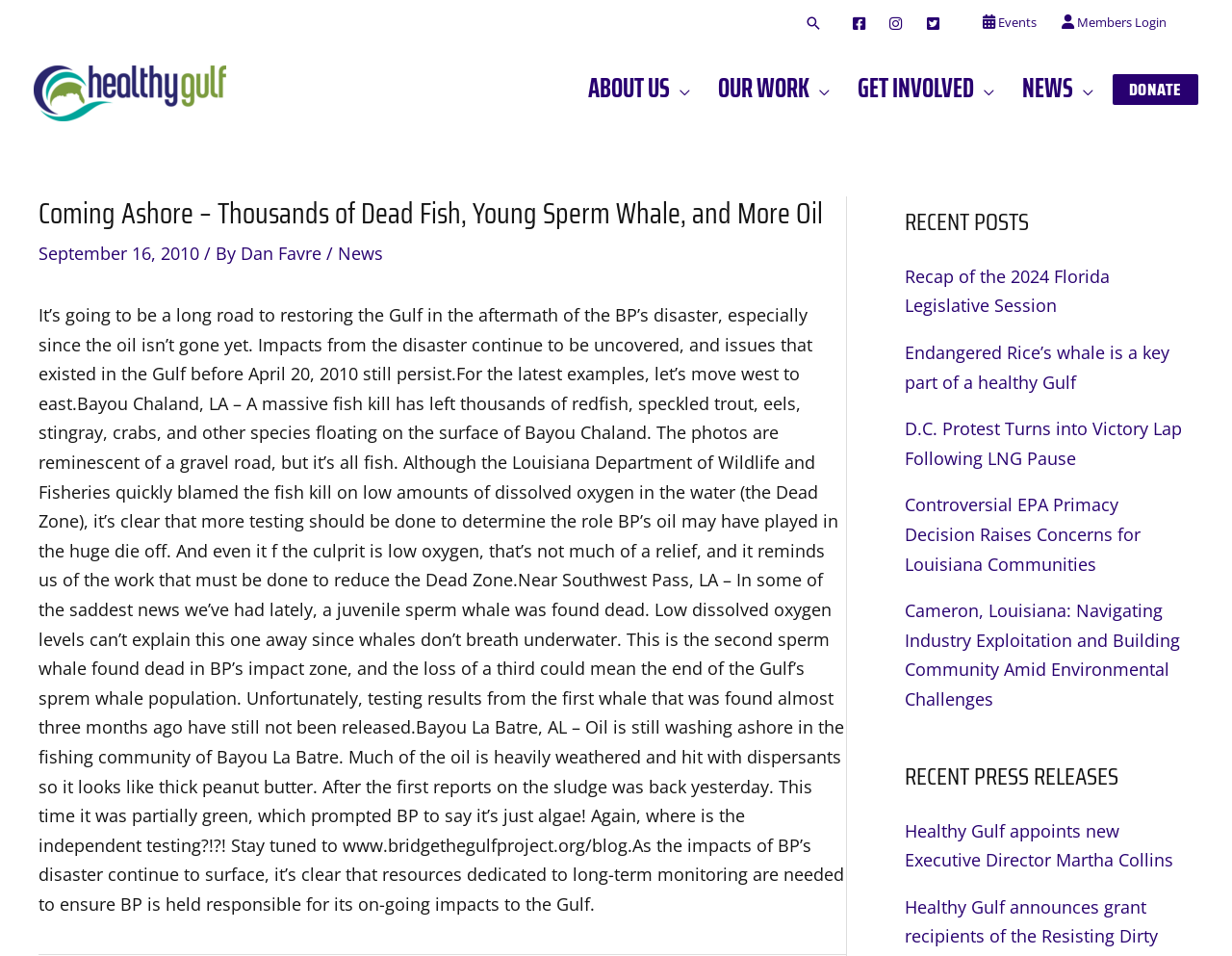Kindly provide the bounding box coordinates of the section you need to click on to fulfill the given instruction: "Visit the India Education website".

None